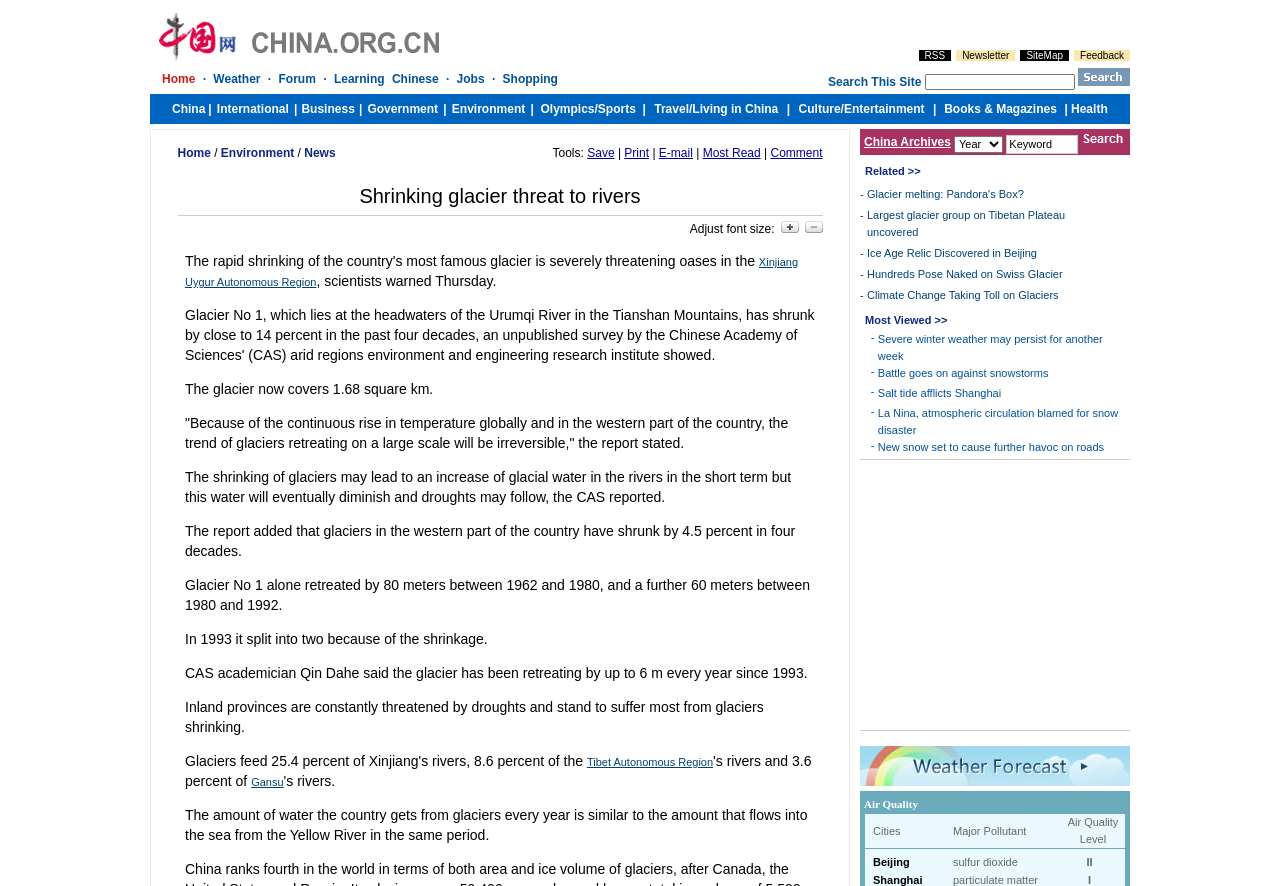Determine the bounding box coordinates for the UI element matching this description: "Learning Chinese".

[0.261, 0.081, 0.343, 0.097]